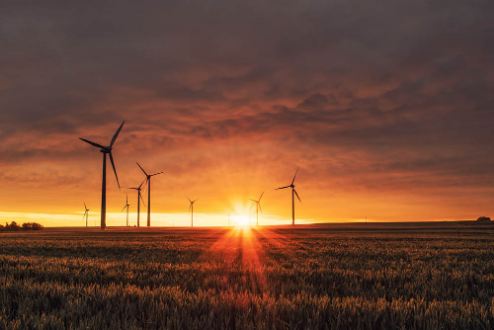Respond to the following question with a brief word or phrase:
What type of energy is being promoted?

Renewable energy